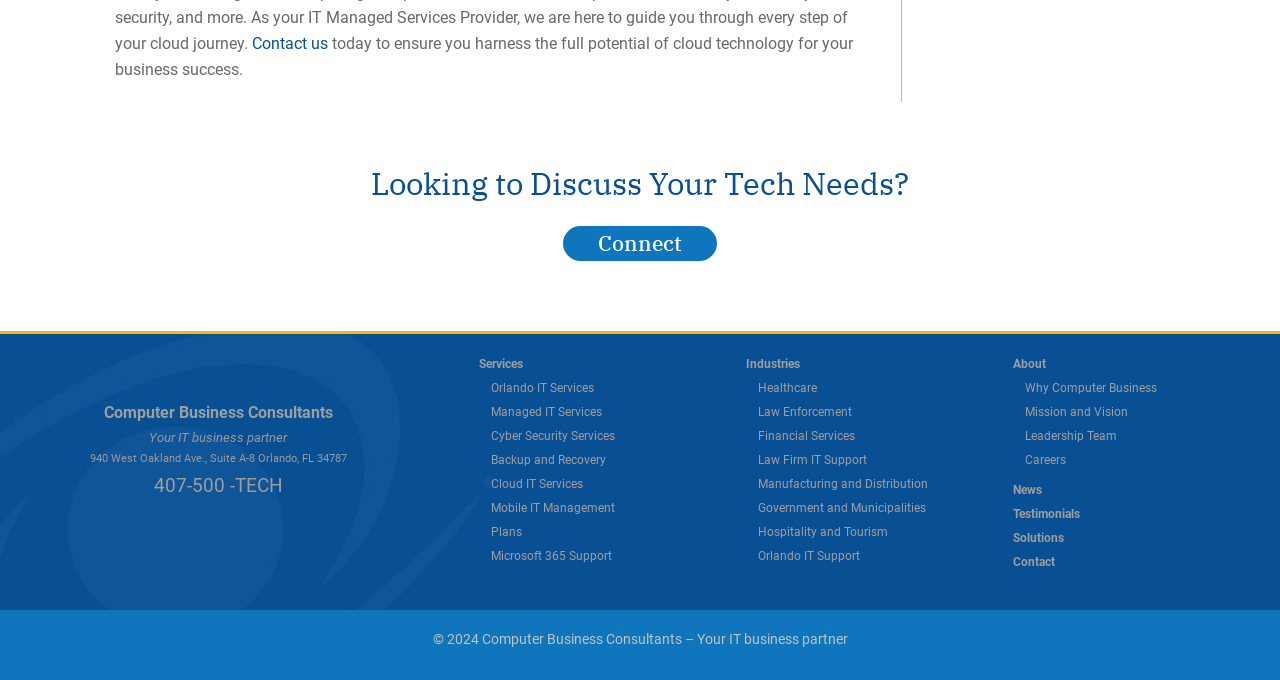Please give the bounding box coordinates of the area that should be clicked to fulfill the following instruction: "Read about 'Orlando IT Services'". The coordinates should be in the format of four float numbers from 0 to 1, i.e., [left, top, right, bottom].

[0.384, 0.555, 0.564, 0.59]